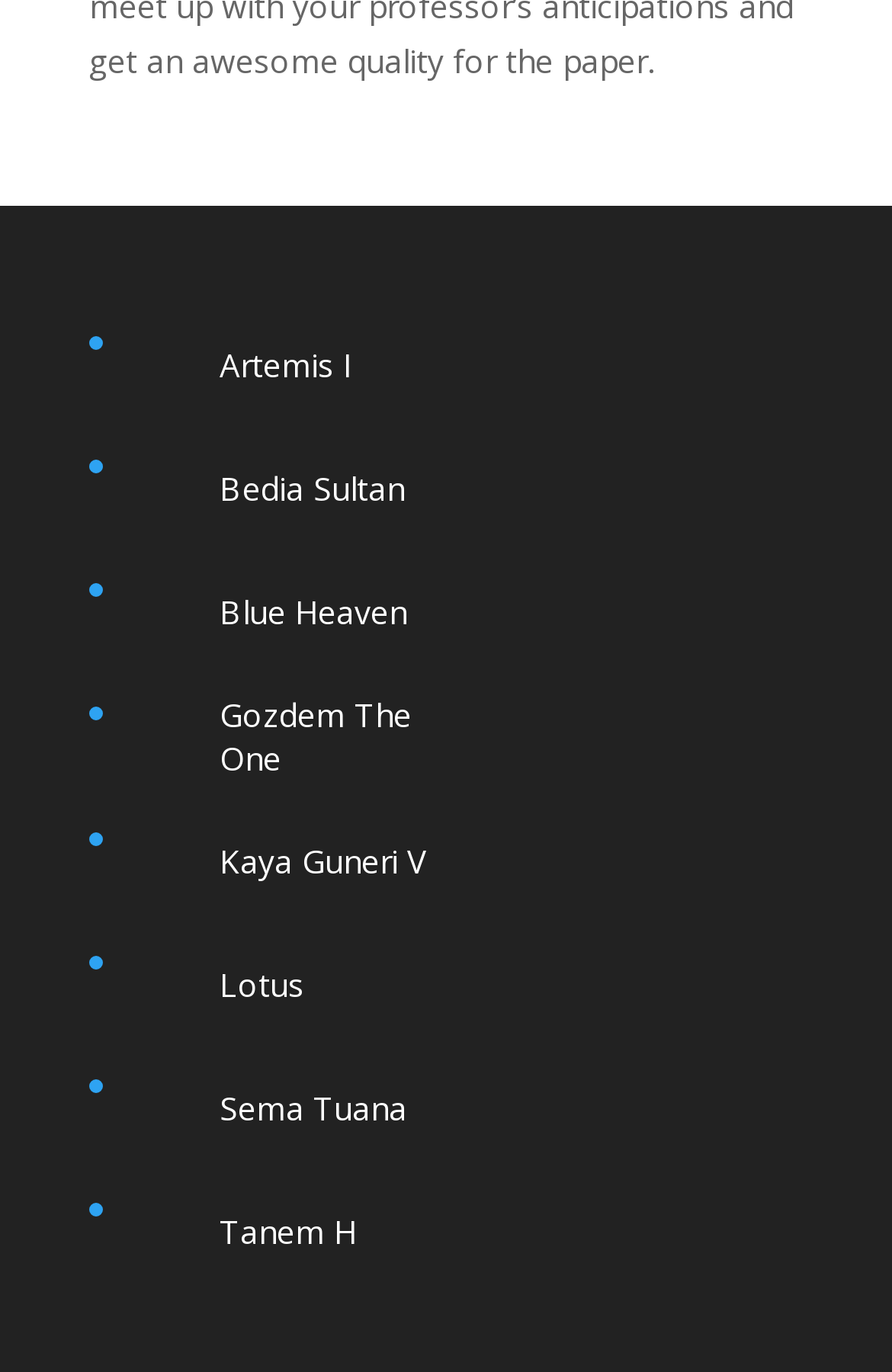Are the links arranged in alphabetical order?
Could you answer the question in a detailed manner, providing as much information as possible?

I examined the list of links and found that they are arranged in alphabetical order, from 'Artemis I' to 'Tanem H'.